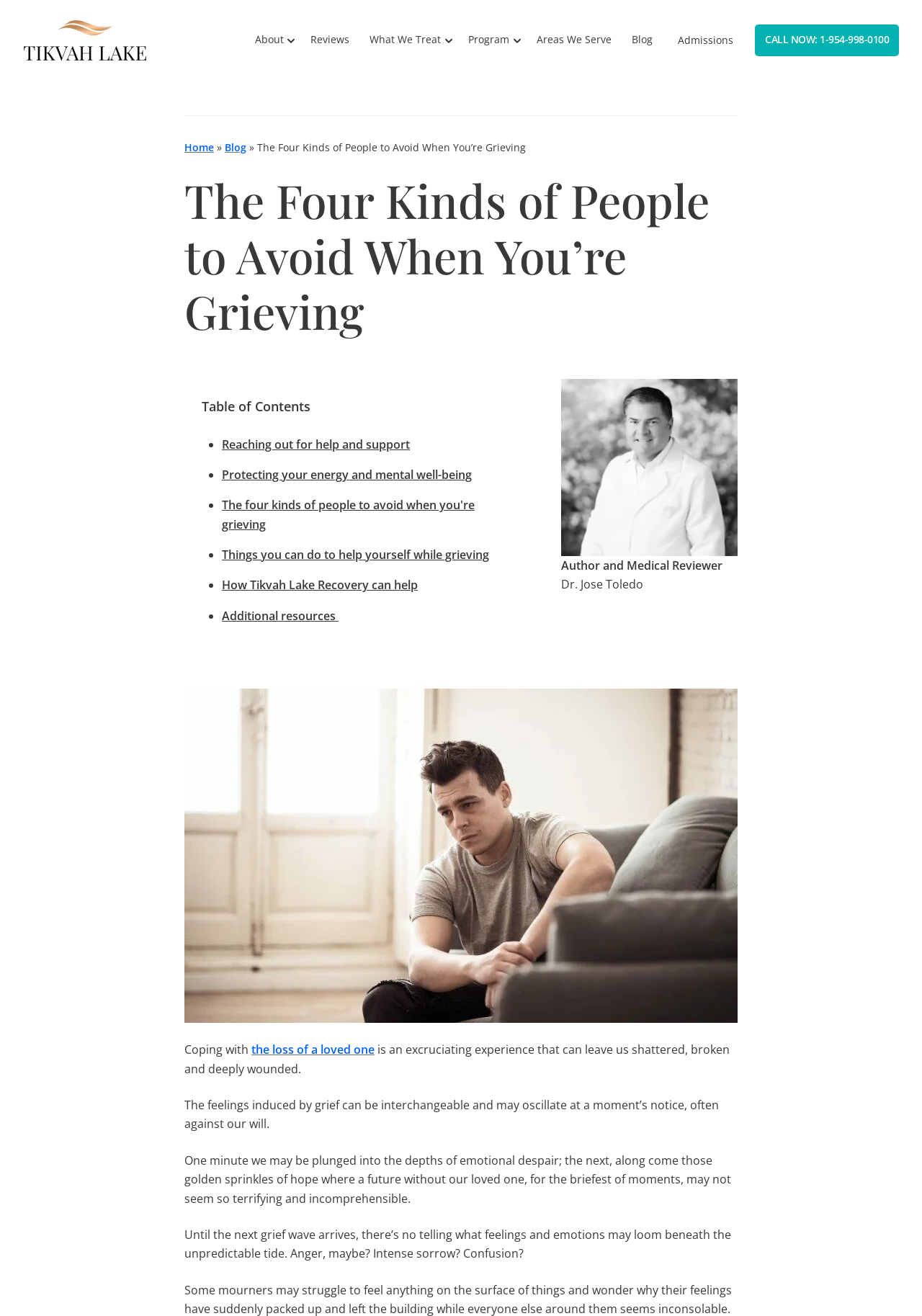Could you specify the bounding box coordinates for the clickable section to complete the following instruction: "Click on the 'Program' link"?

[0.497, 0.019, 0.563, 0.043]